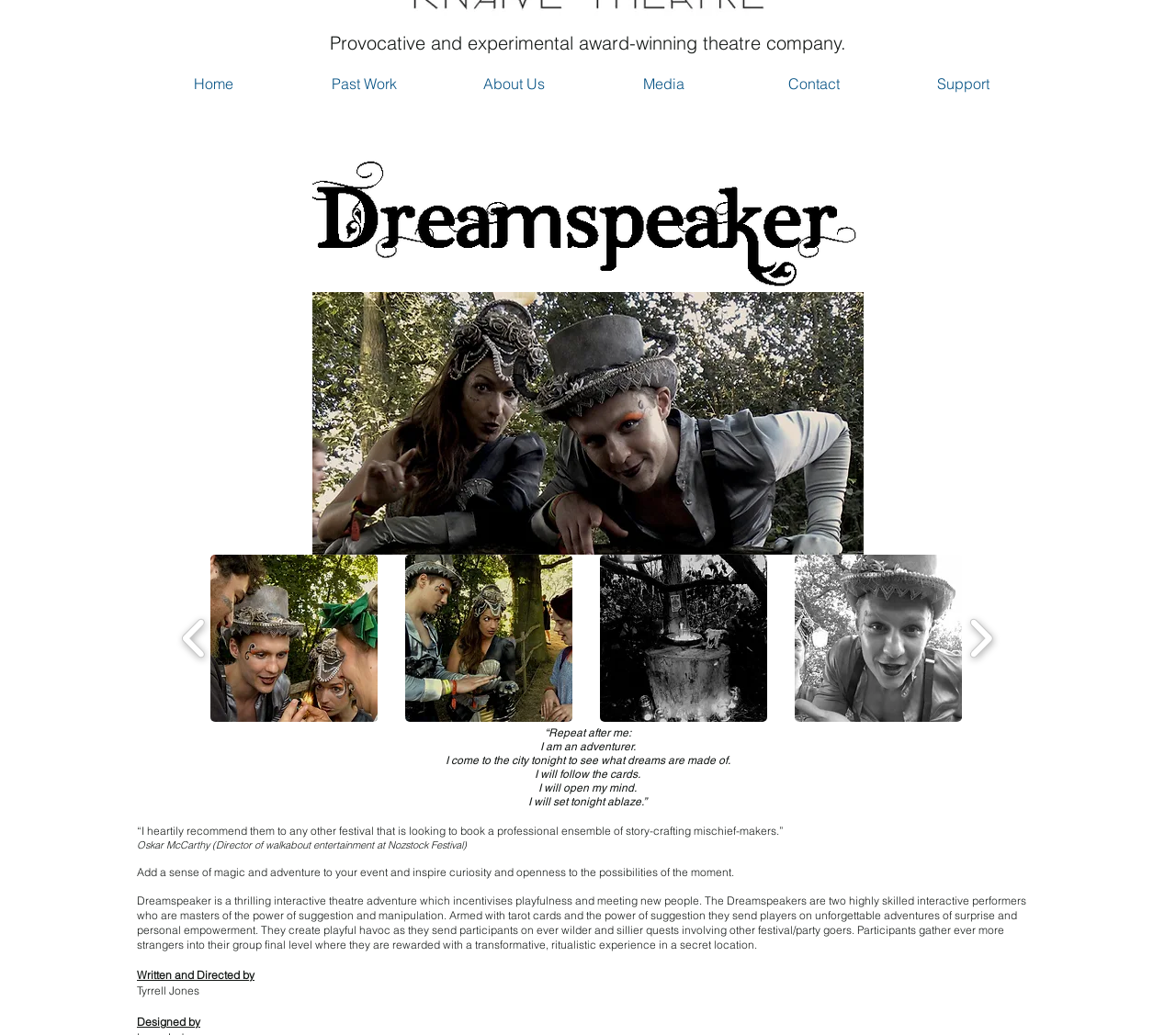Find the bounding box coordinates of the clickable region needed to perform the following instruction: "Click the 'Support' link". The coordinates should be provided as four float numbers between 0 and 1, i.e., [left, top, right, bottom].

[0.755, 0.07, 0.883, 0.091]